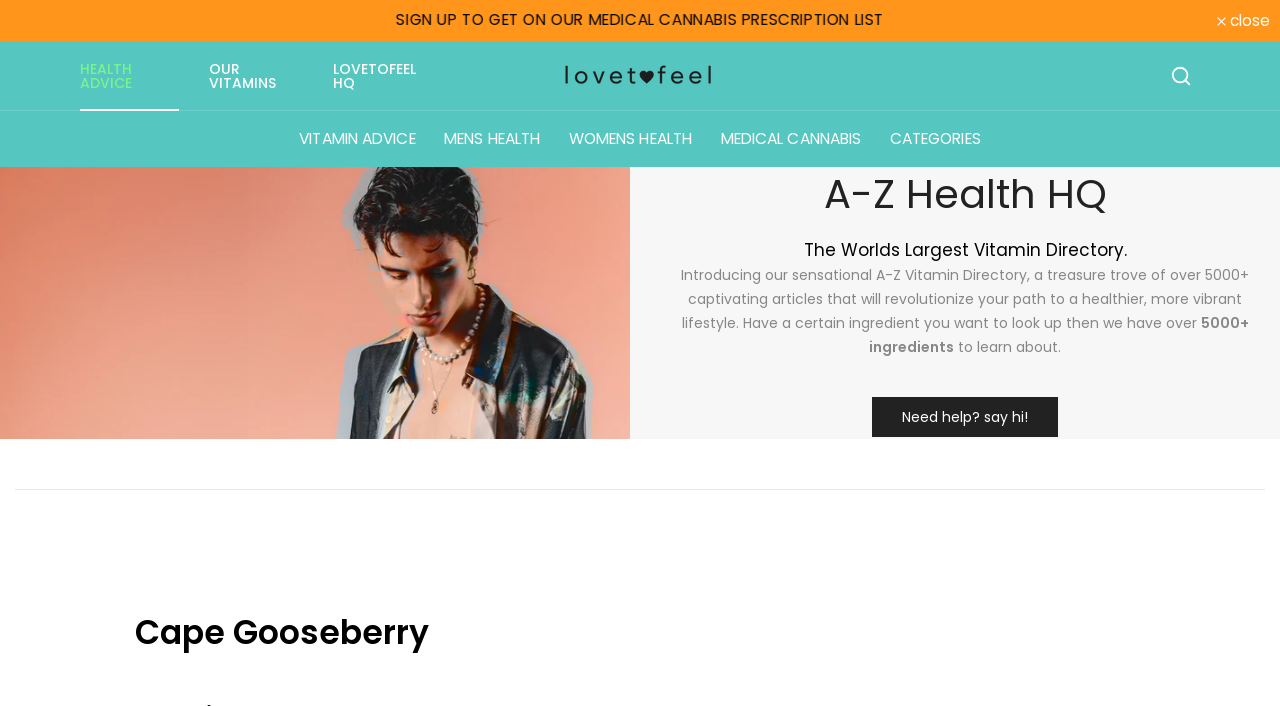Please determine the bounding box coordinates of the area that needs to be clicked to complete this task: 'Close the popup'. The coordinates must be four float numbers between 0 and 1, formatted as [left, top, right, bottom].

[0.008, 0.018, 0.049, 0.04]